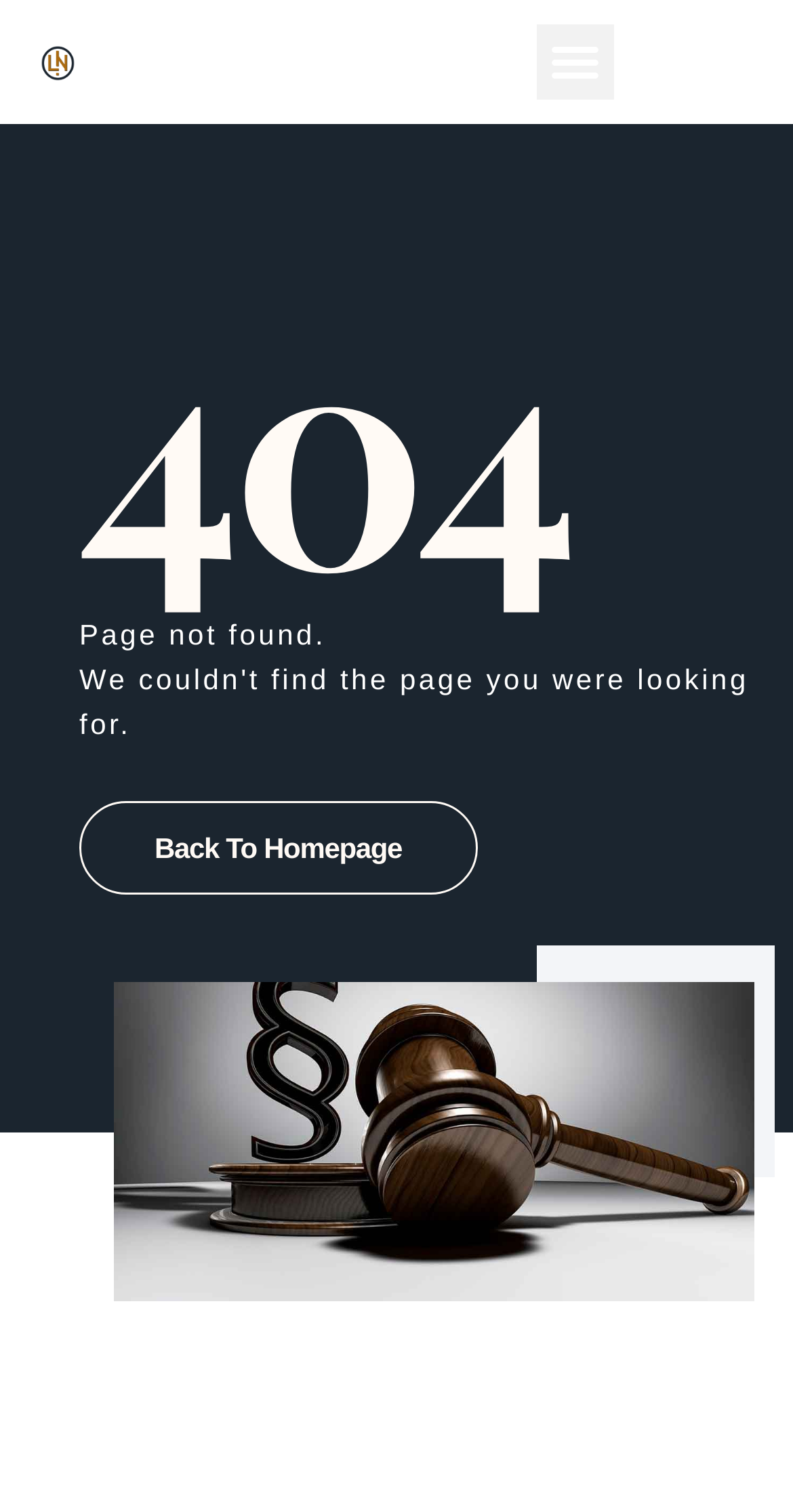Locate the bounding box coordinates of the UI element described by: "Home". Provide the coordinates as four float numbers between 0 and 1, formatted as [left, top, right, bottom].

None